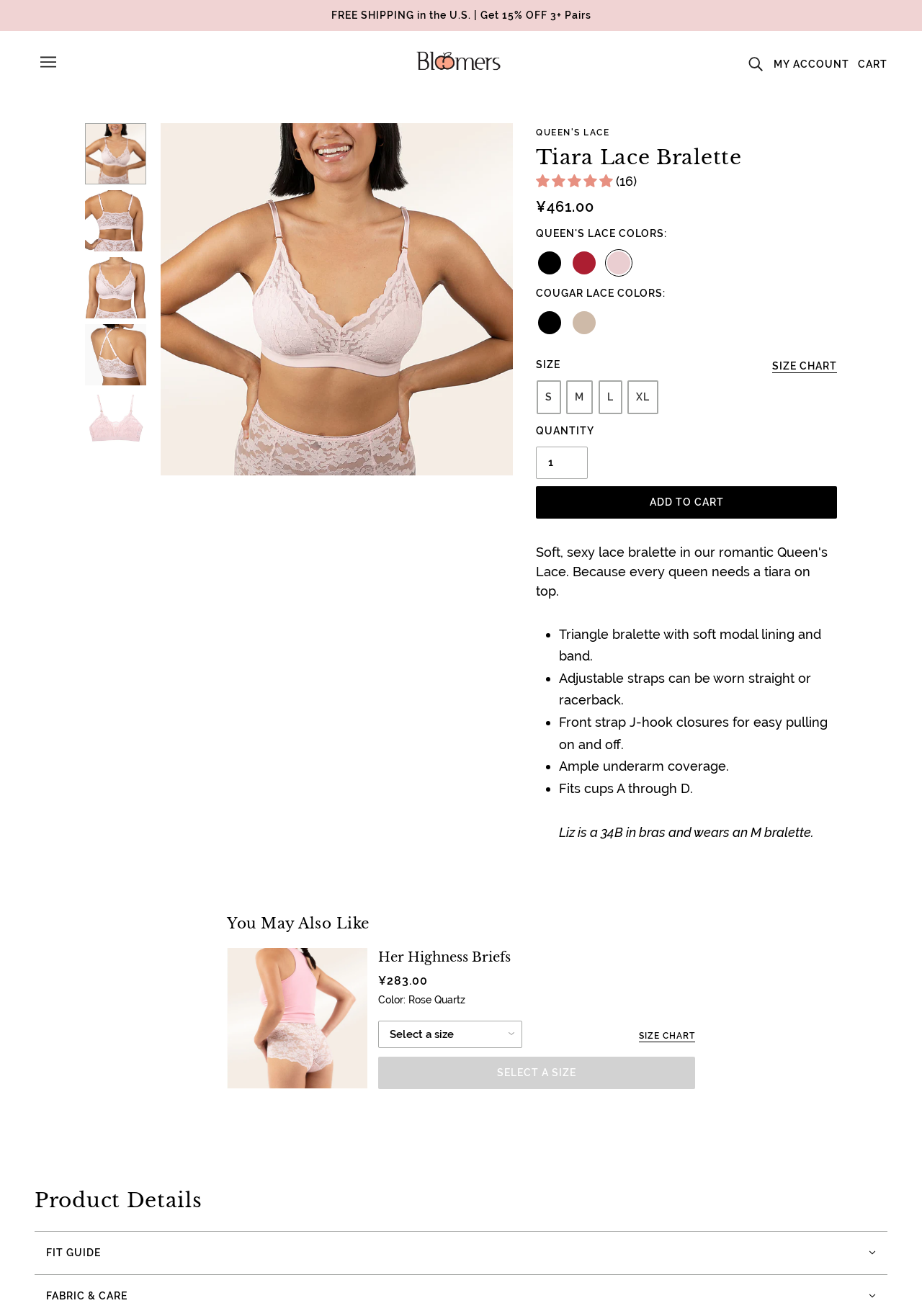Please answer the following query using a single word or phrase: 
What is the name of the bralette?

Tiara Lace Bralette